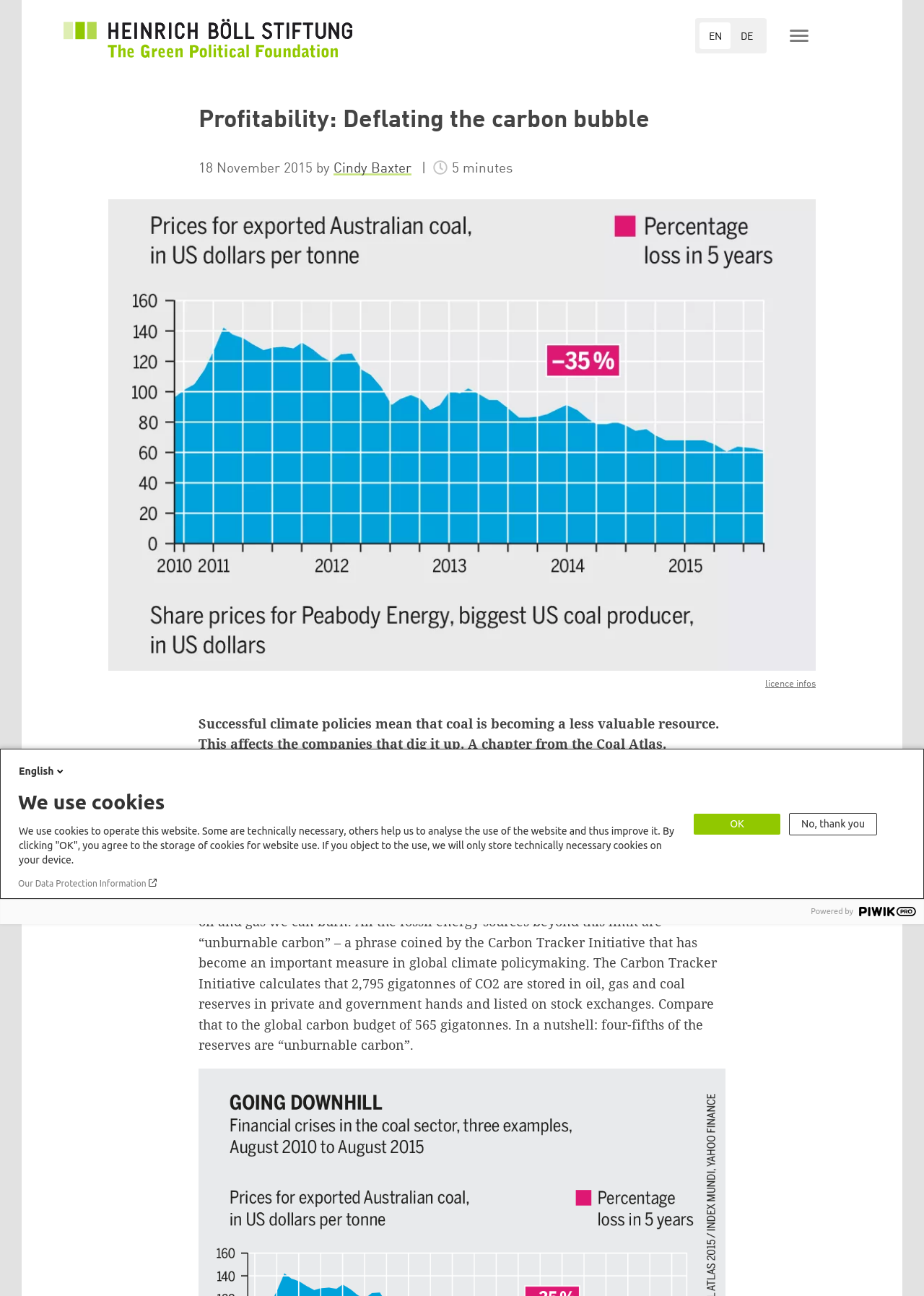What is the source of the study mentioned in the article?
Give a one-word or short-phrase answer derived from the screenshot.

Potsdam Institute for Climate Impact Research